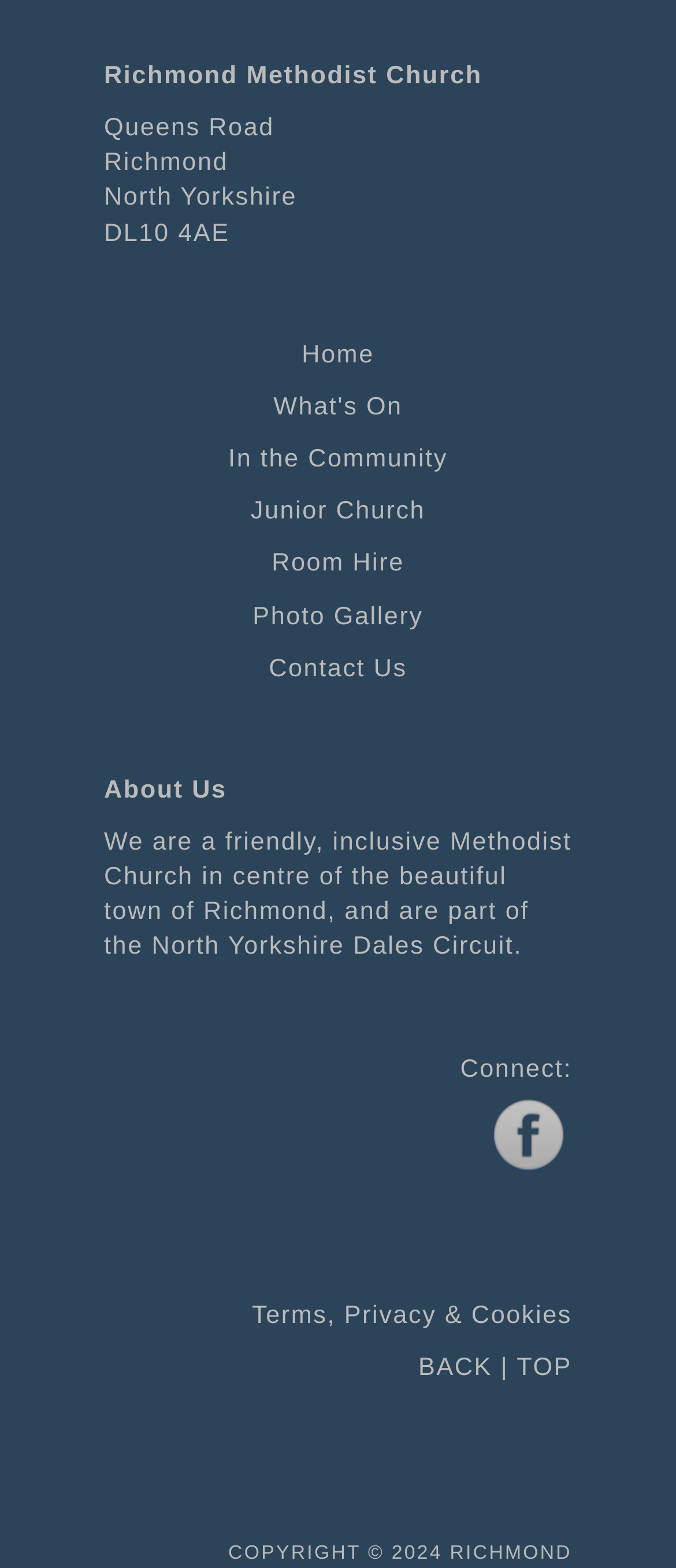Can you provide the bounding box coordinates for the element that should be clicked to implement the instruction: "Contact Us"?

[0.398, 0.418, 0.602, 0.435]